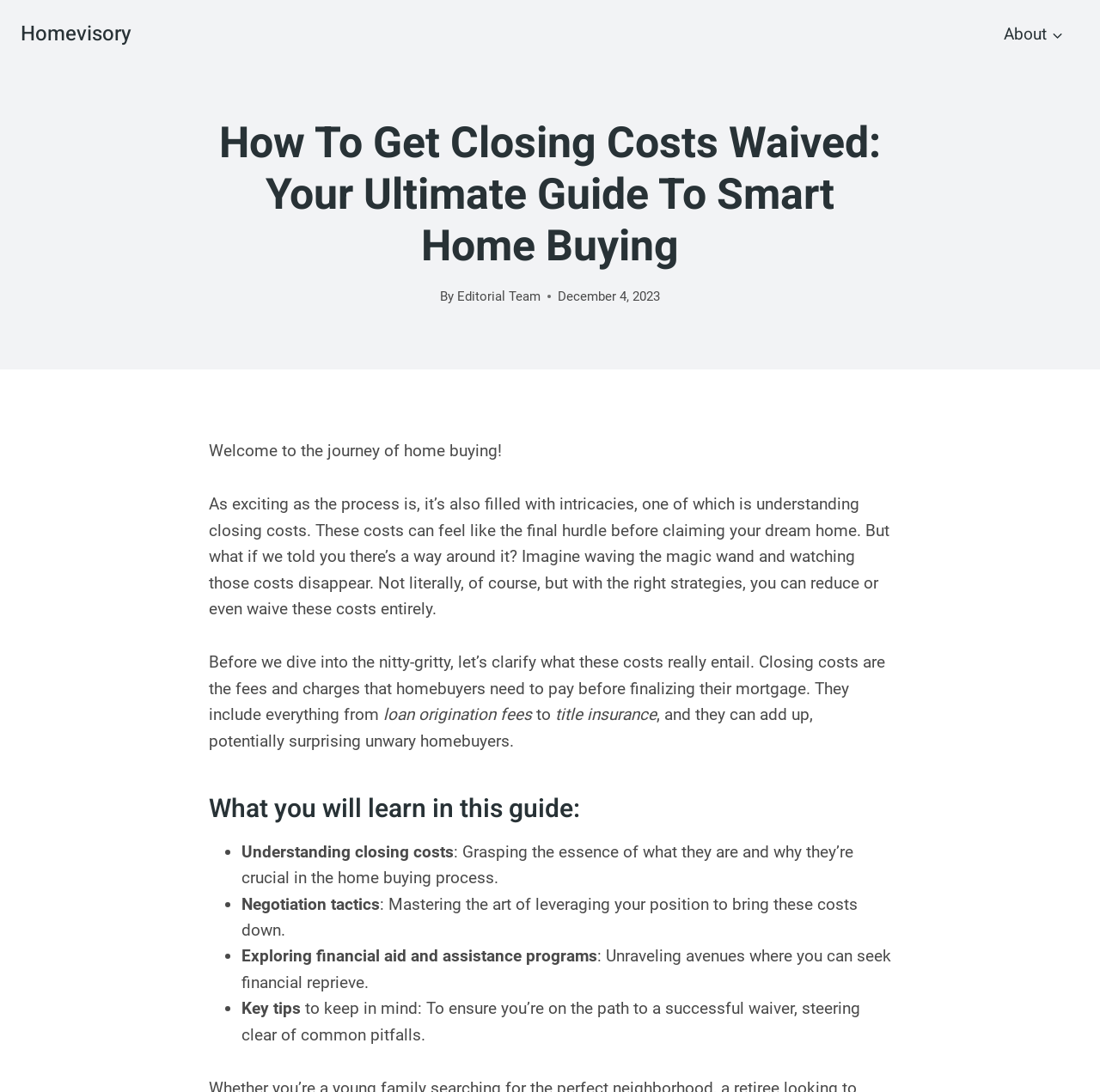Give a one-word or one-phrase response to the question: 
What is the purpose of this guide?

To help homebuyers waive closing costs